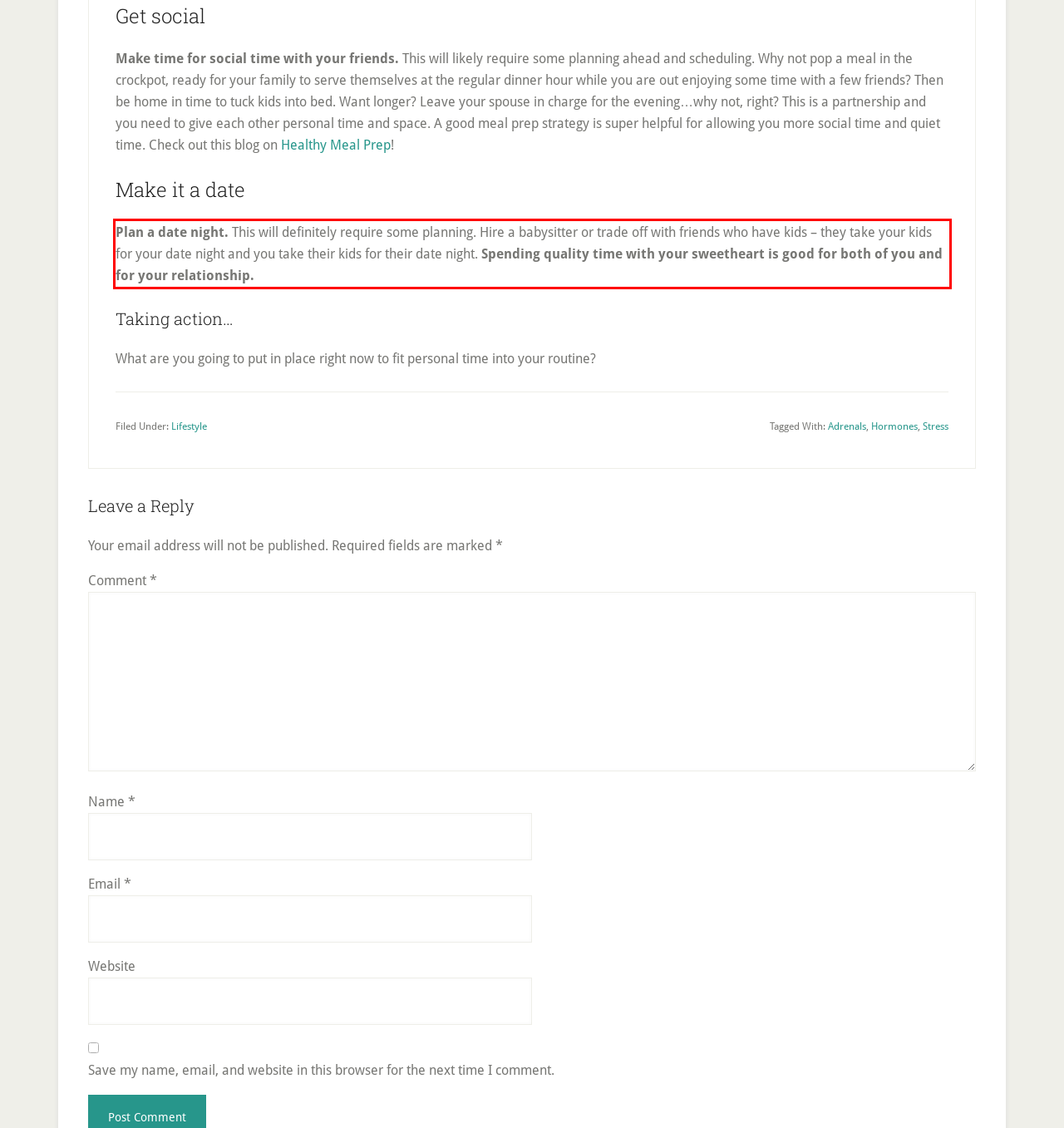You are provided with a webpage screenshot that includes a red rectangle bounding box. Extract the text content from within the bounding box using OCR.

Plan a date night. This will definitely require some planning. Hire a babysitter or trade off with friends who have kids – they take your kids for your date night and you take their kids for their date night. Spending quality time with your sweetheart is good for both of you and for your relationship.